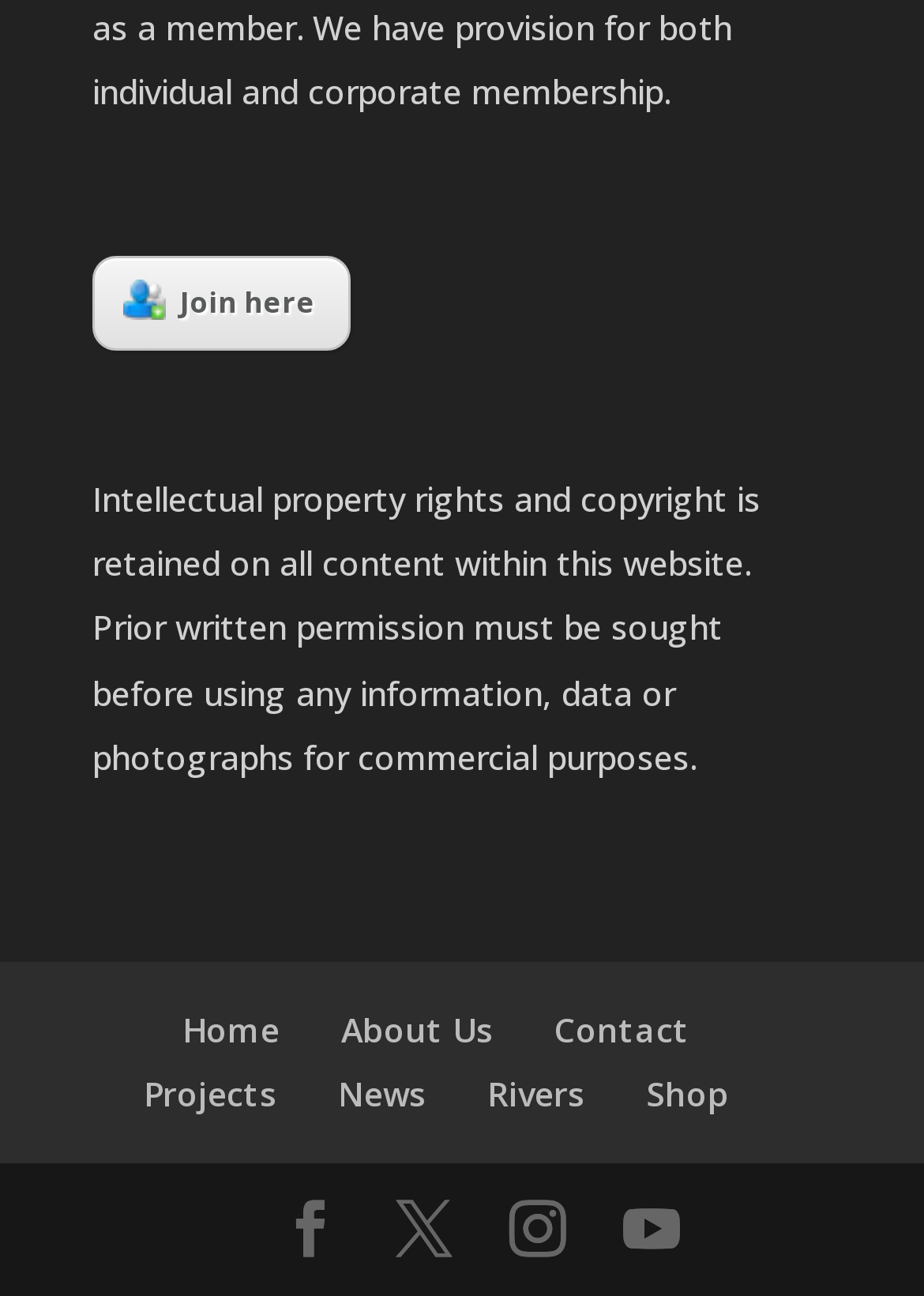What is the last menu item? Based on the screenshot, please respond with a single word or phrase.

Shop